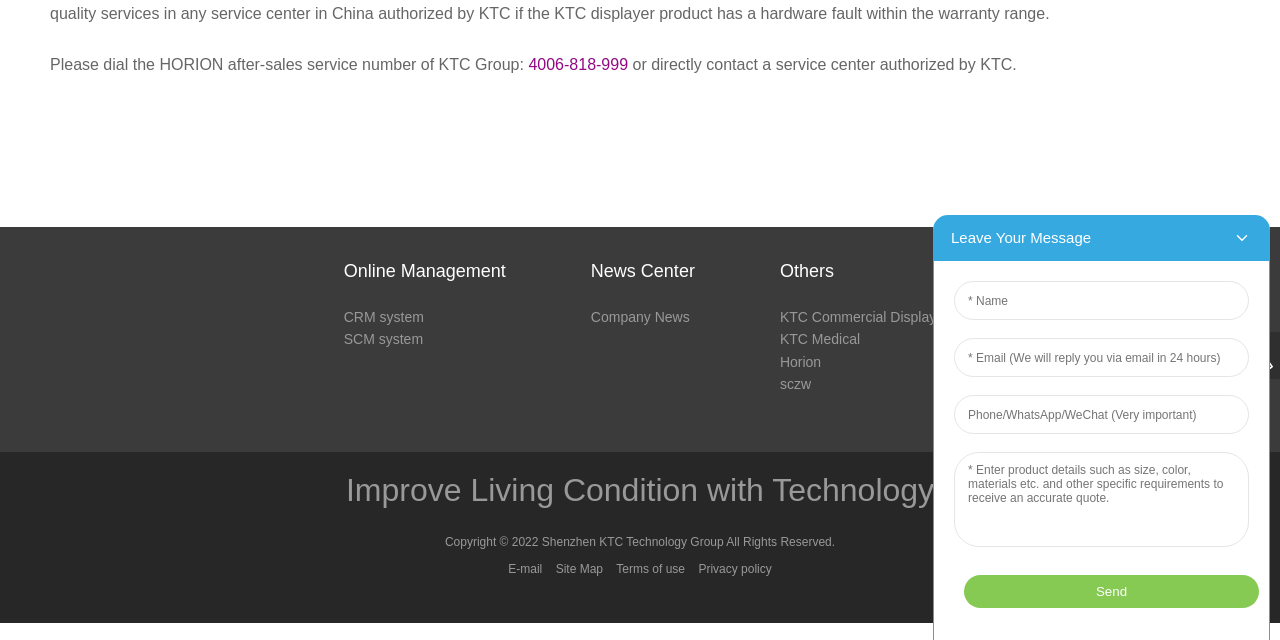Using the description "Site Map", predict the bounding box of the relevant HTML element.

[0.434, 0.877, 0.471, 0.899]